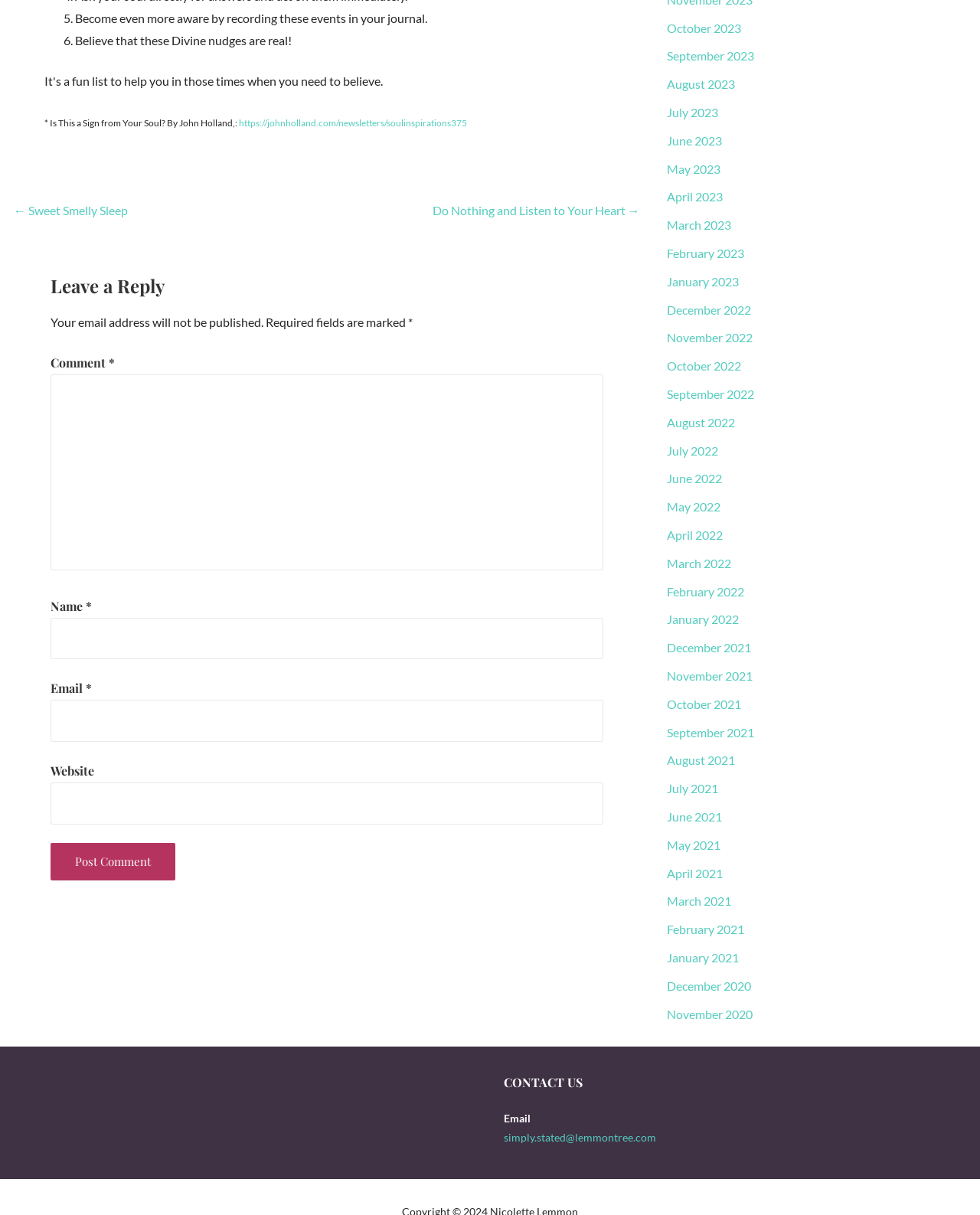Pinpoint the bounding box coordinates of the clickable area needed to execute the instruction: "Click the '← Sweet Smelly Sleep' link". The coordinates should be specified as four float numbers between 0 and 1, i.e., [left, top, right, bottom].

[0.014, 0.167, 0.13, 0.179]